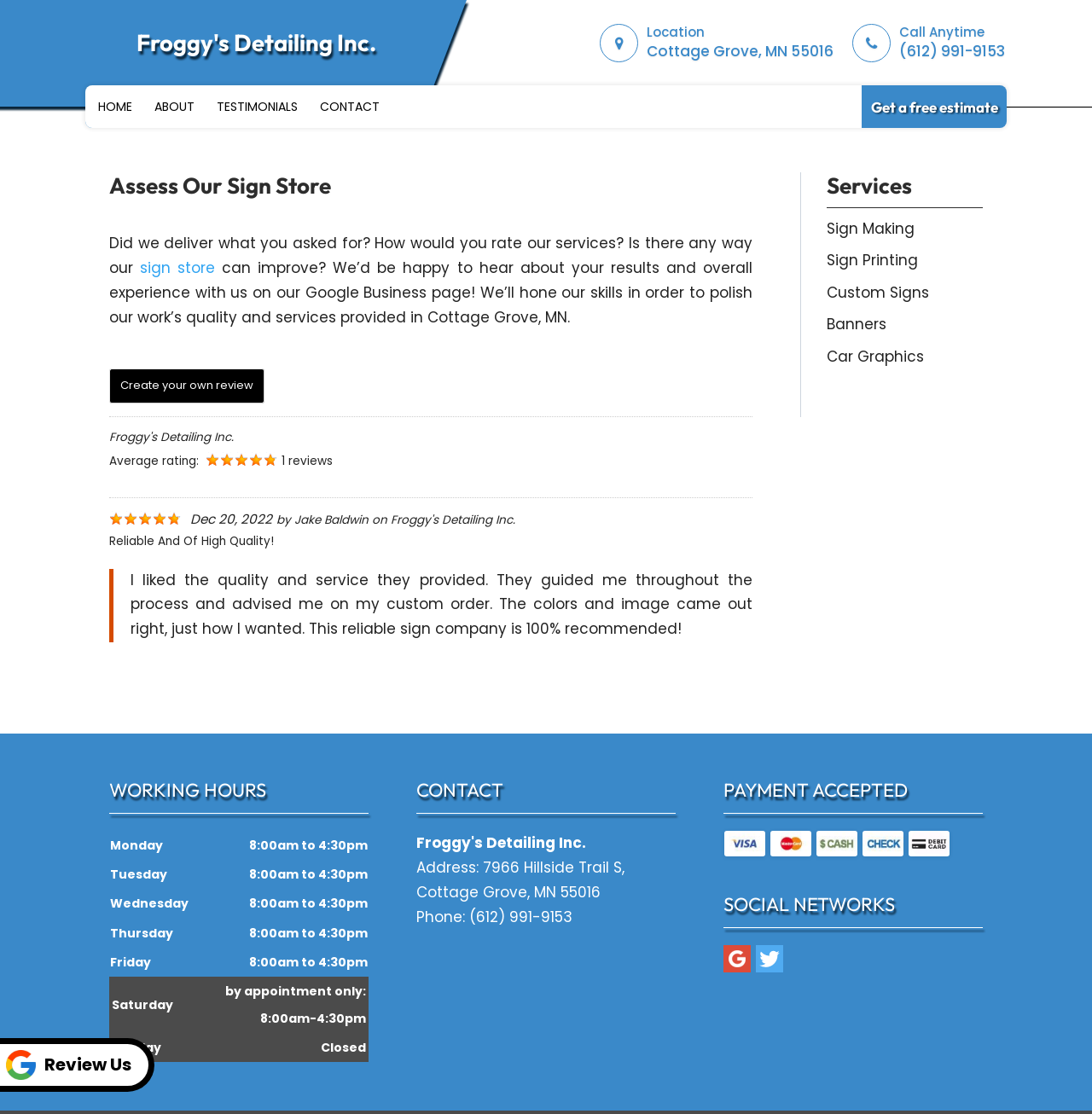Using the image as a reference, answer the following question in as much detail as possible:
How many reviews are there for Froggy's Detailing Inc.?

I found the number of reviews by looking at the 'Average rating:' section of the webpage, where it says '1 reviews'.